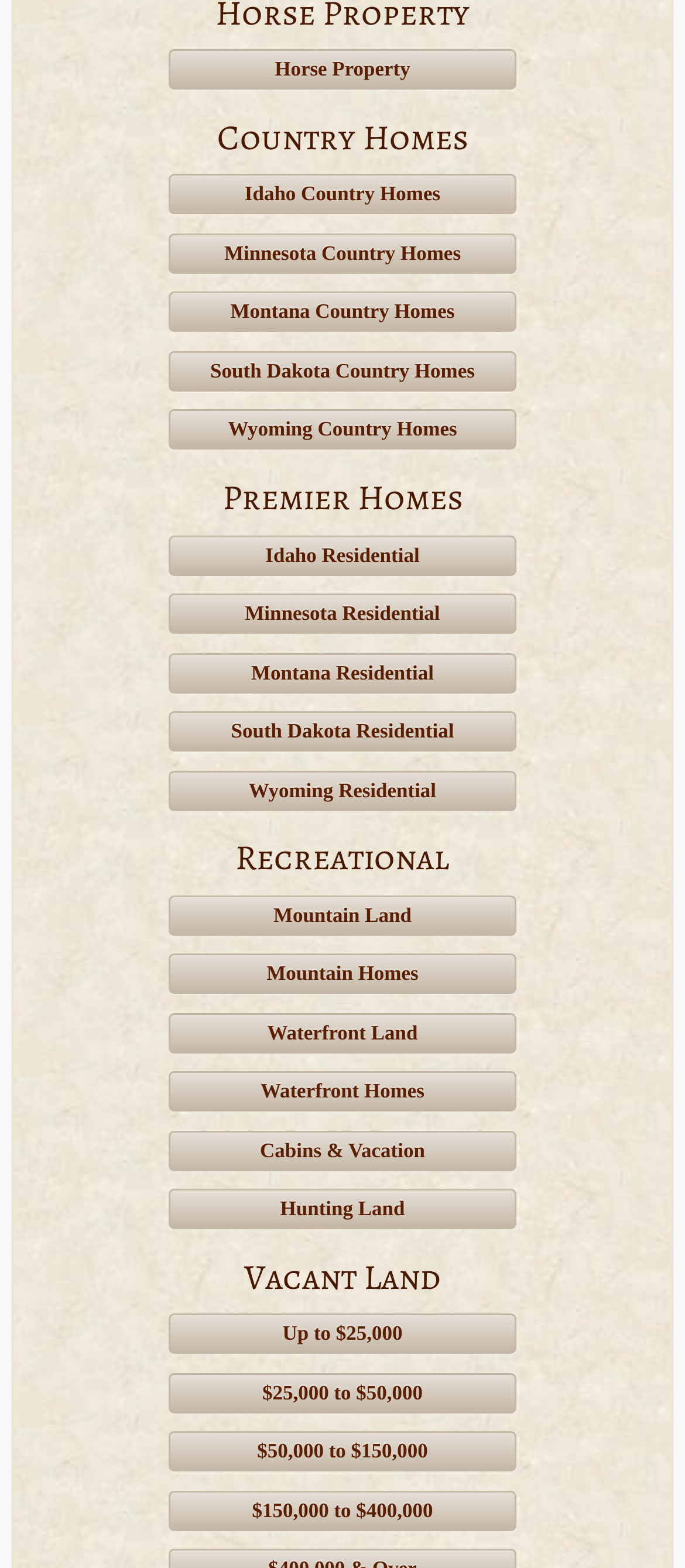Identify the bounding box coordinates for the element you need to click to achieve the following task: "View Idaho Country Homes". The coordinates must be four float values ranging from 0 to 1, formatted as [left, top, right, bottom].

[0.246, 0.111, 0.754, 0.137]